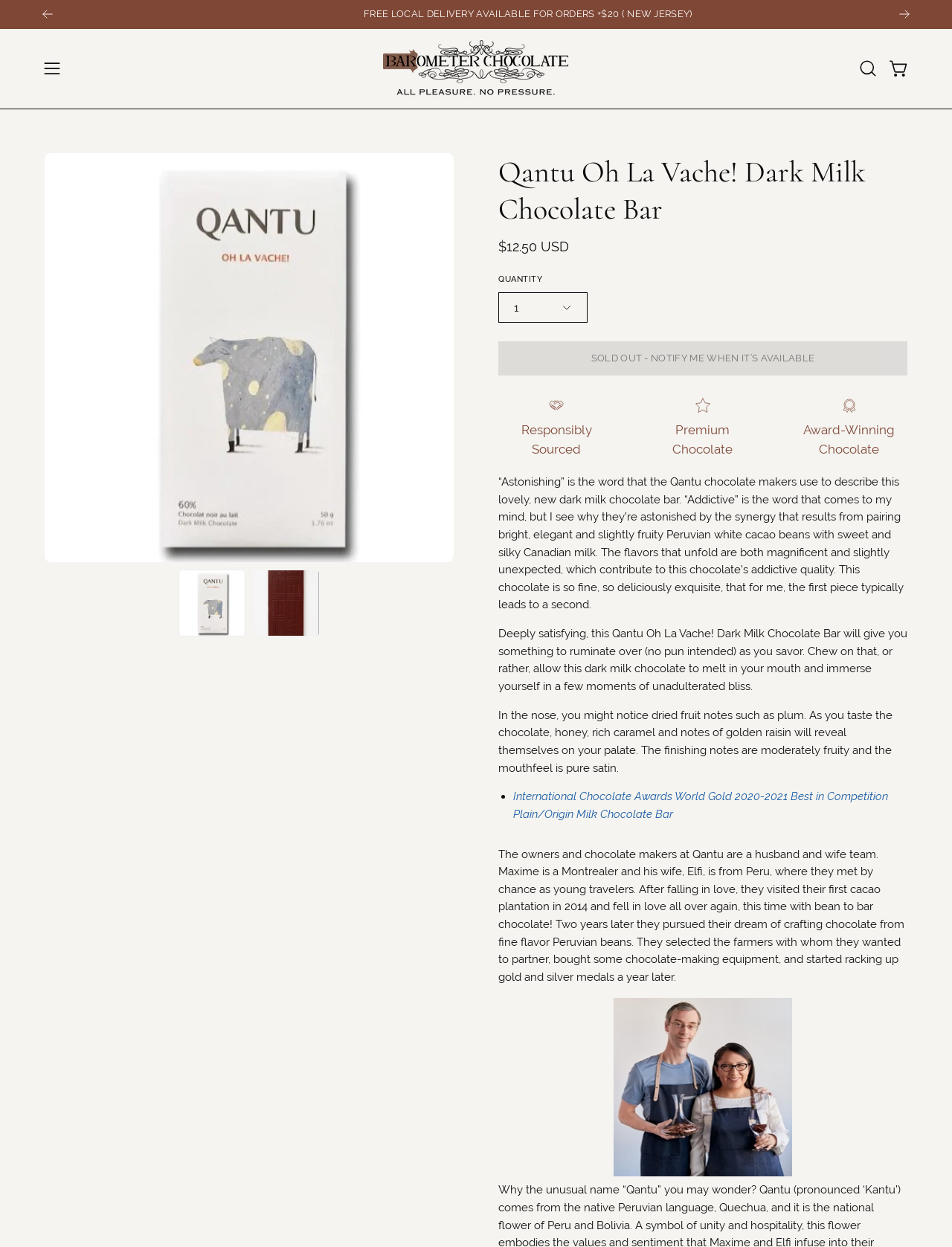Using the image as a reference, answer the following question in as much detail as possible:
What is the award won by this chocolate?

I found the award information by looking at the list marker element that contains the award details, which is located below the product description.